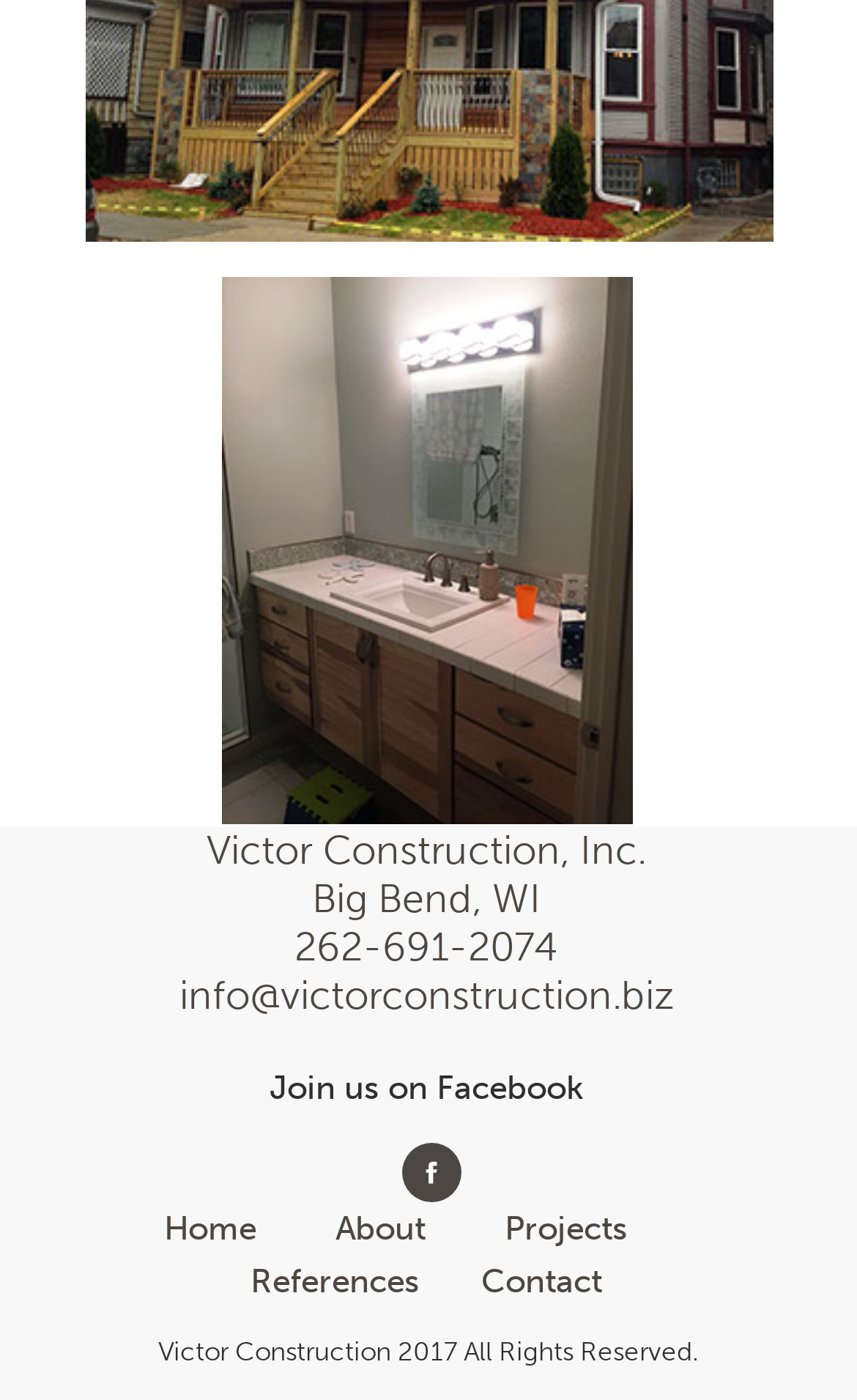What is the company name?
Based on the image, answer the question with as much detail as possible.

The company name can be found at the top of the webpage, where it is displayed prominently as 'Victor Construction, Inc.'.